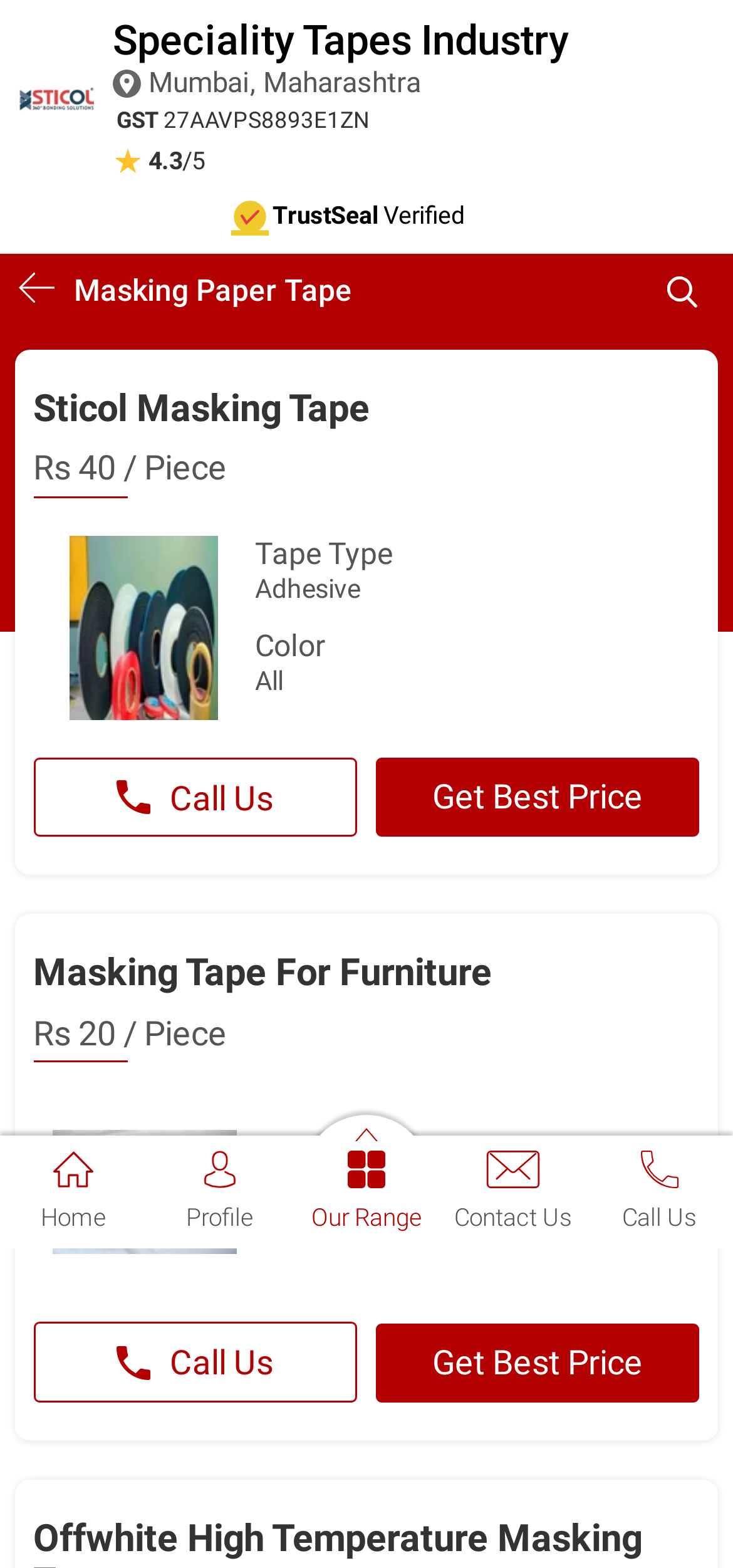Determine the bounding box coordinates for the clickable element to execute this instruction: "Click on the Home link". Provide the coordinates as four float numbers between 0 and 1, i.e., [left, top, right, bottom].

[0.0, 0.724, 0.2, 0.786]